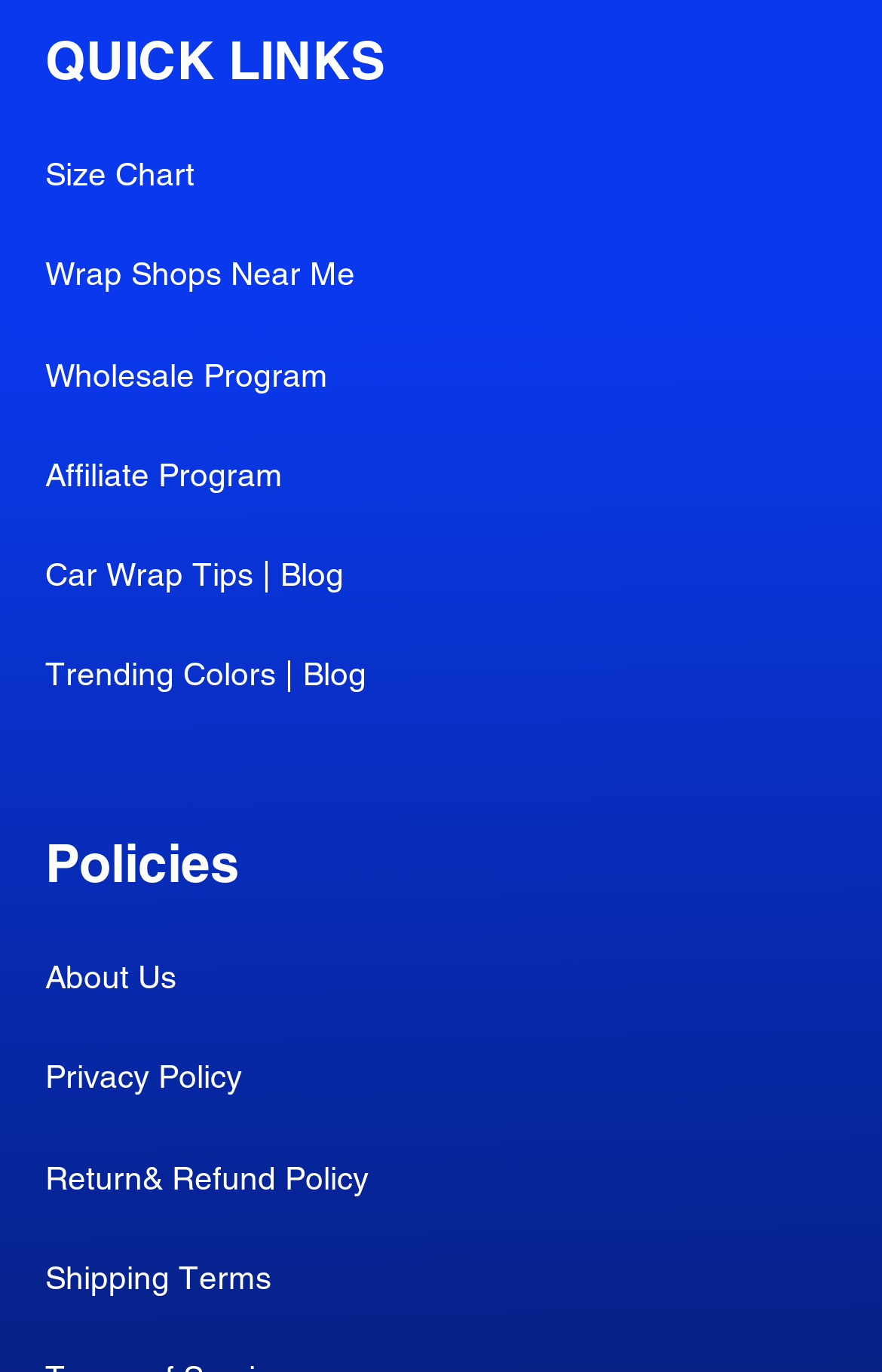Pinpoint the bounding box coordinates of the clickable area necessary to execute the following instruction: "Learn about wholesale program". The coordinates should be given as four float numbers between 0 and 1, namely [left, top, right, bottom].

[0.051, 0.237, 0.949, 0.31]